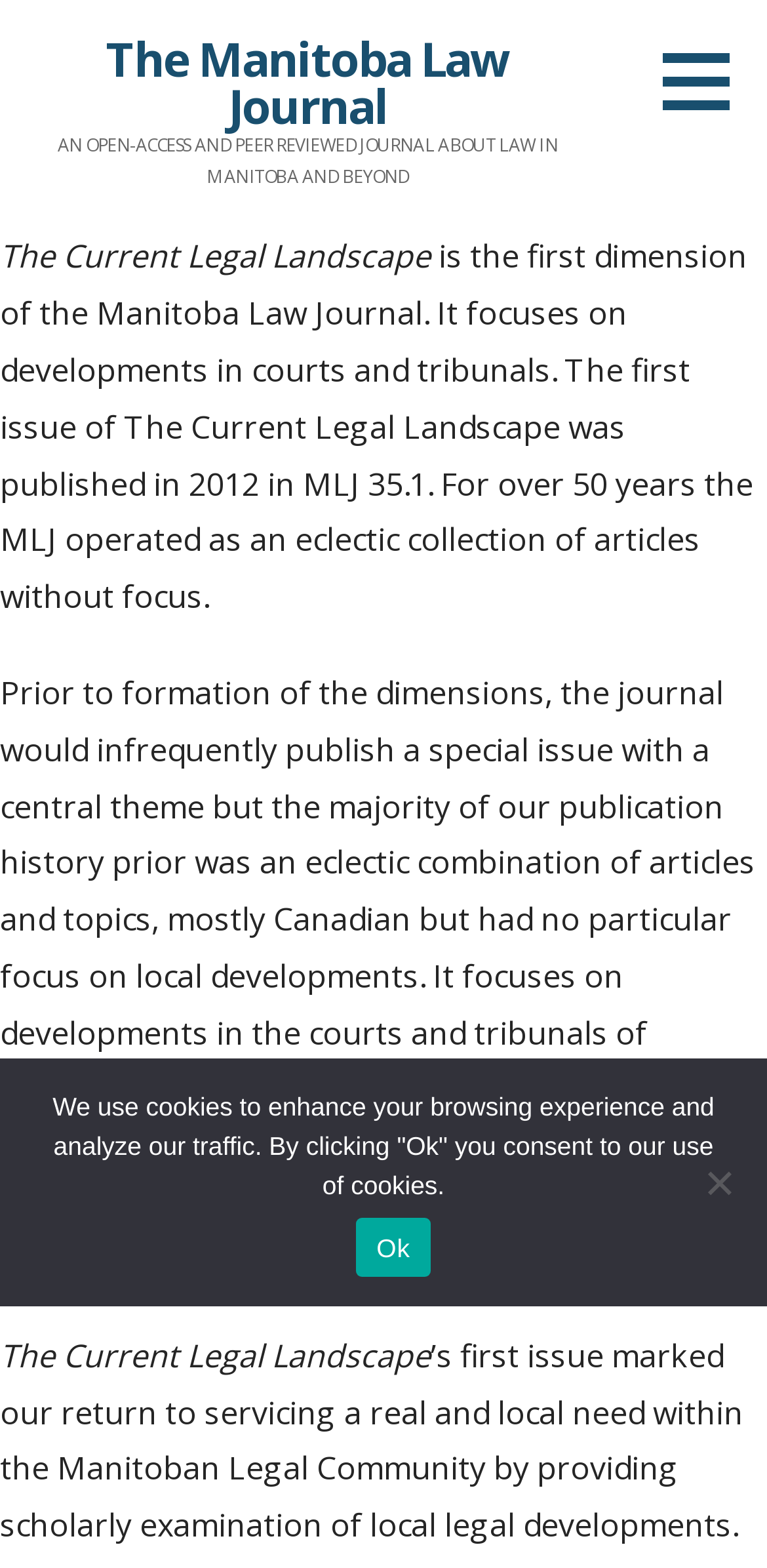Locate the bounding box coordinates of the UI element described by: "Ok". Provide the coordinates as four float numbers between 0 and 1, formatted as [left, top, right, bottom].

[0.465, 0.777, 0.56, 0.814]